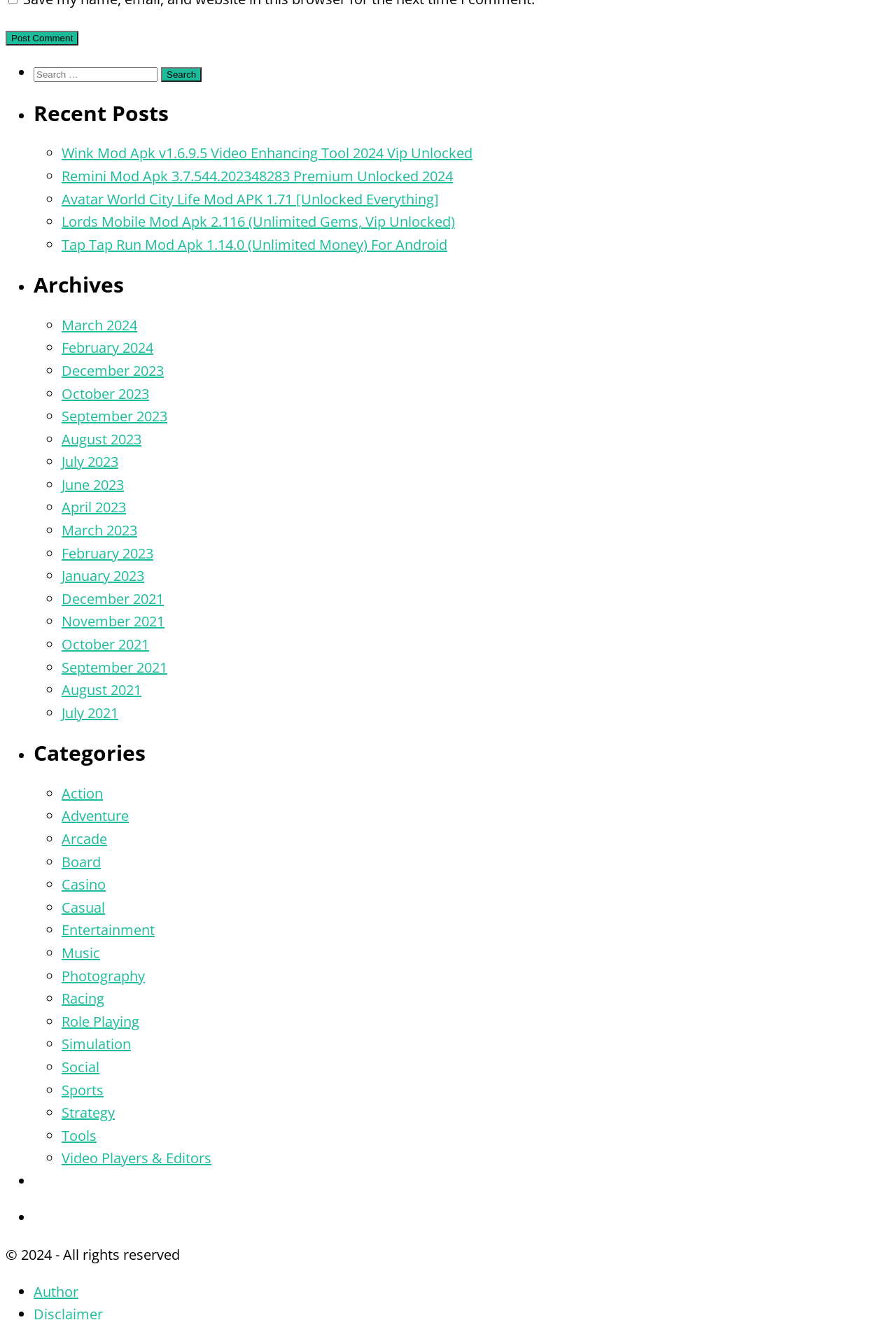How many categories are listed?
Please give a well-detailed answer to the question.

The webpage has a section labeled 'Categories' which lists several links to categories. By counting the links, I can see that there are 13 categories listed.